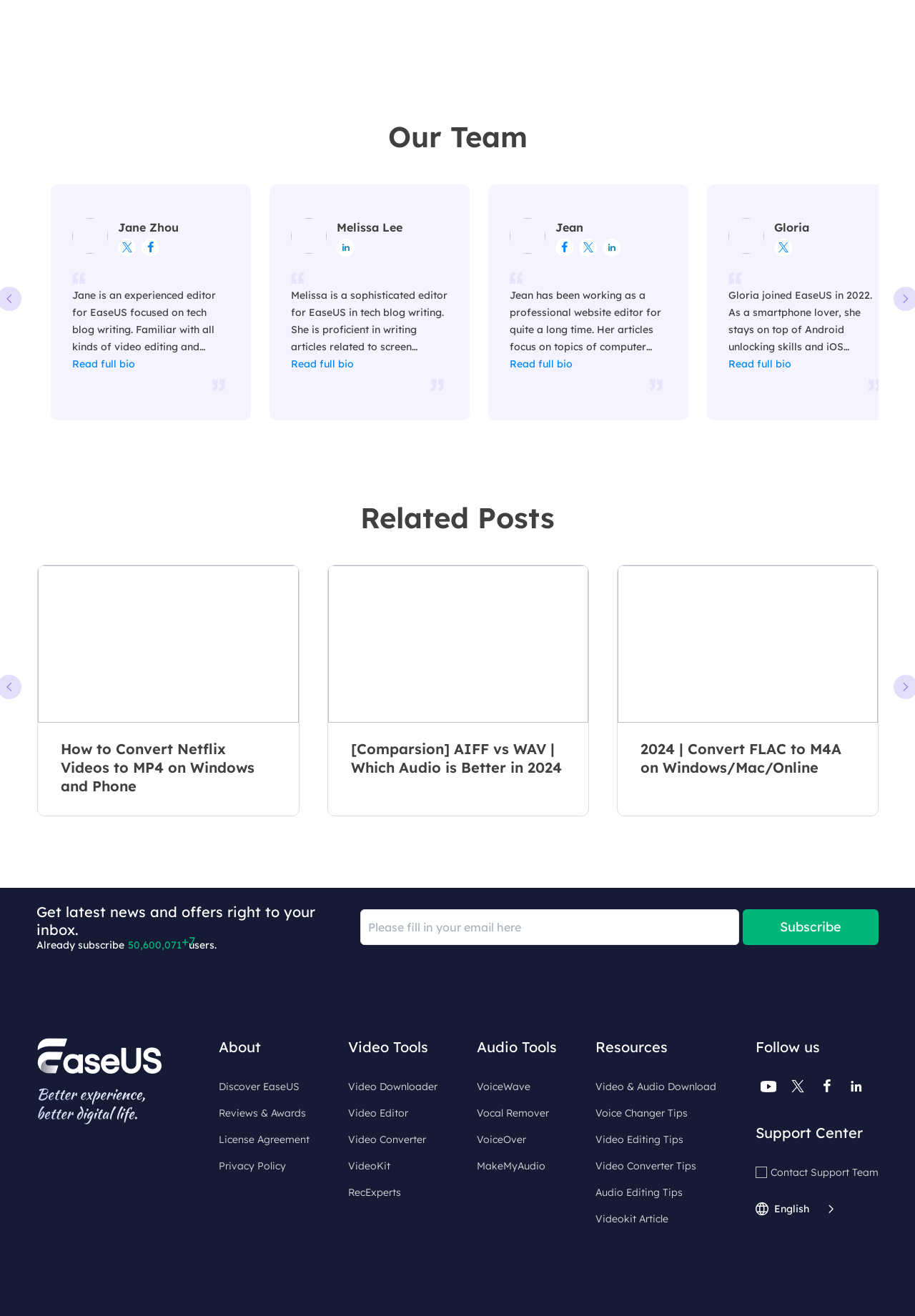How many audio tools are listed?
Look at the screenshot and give a one-word or phrase answer.

4